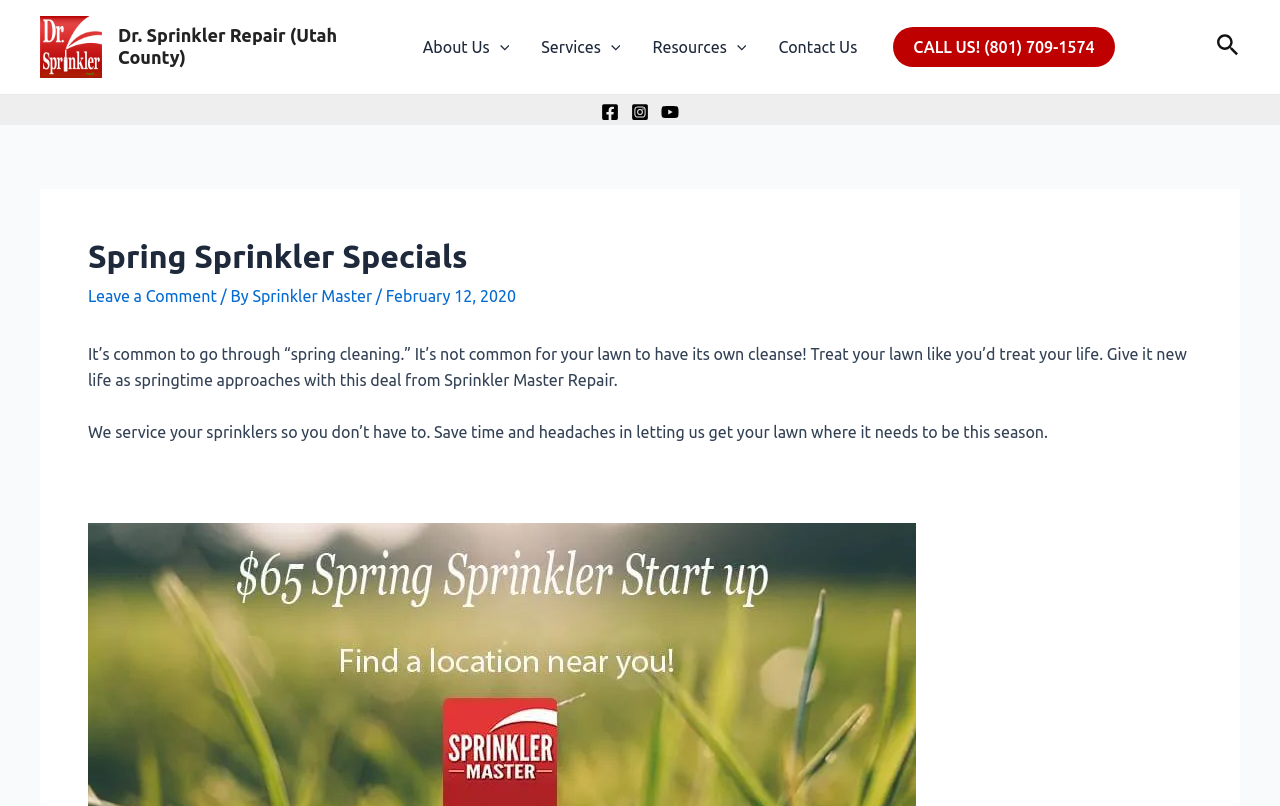Please determine the bounding box coordinates of the element's region to click in order to carry out the following instruction: "Read the article". The coordinates should be four float numbers between 0 and 1, i.e., [left, top, right, bottom].

[0.069, 0.428, 0.927, 0.483]